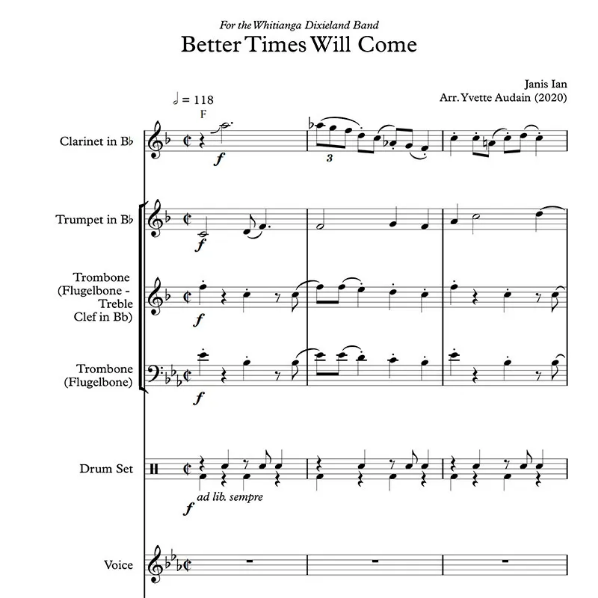Explain in detail what you see in the image.

This image presents the sheet music for "Better Times Will Come," arranged for the Whitianga Dixieland Band by Yvette Audain in 2020. The score features parts for various instruments including Clarinet in B♭, Trumpet in B♭, two Trombone (Flugelhorn) parts, Drum Set, and Voice. The tempo marking indicates a lively pace of ♩ = 118. Each instrument is clearly notated with its corresponding music staff, showcasing a blend of melody and harmony designed for a Dixieland jazz style. This arrangement exemplifies the collaborative spirit of amateur musicians who play for the joy of music, rooted in a unique cultural backdrop from Whitianga, New Zealand.